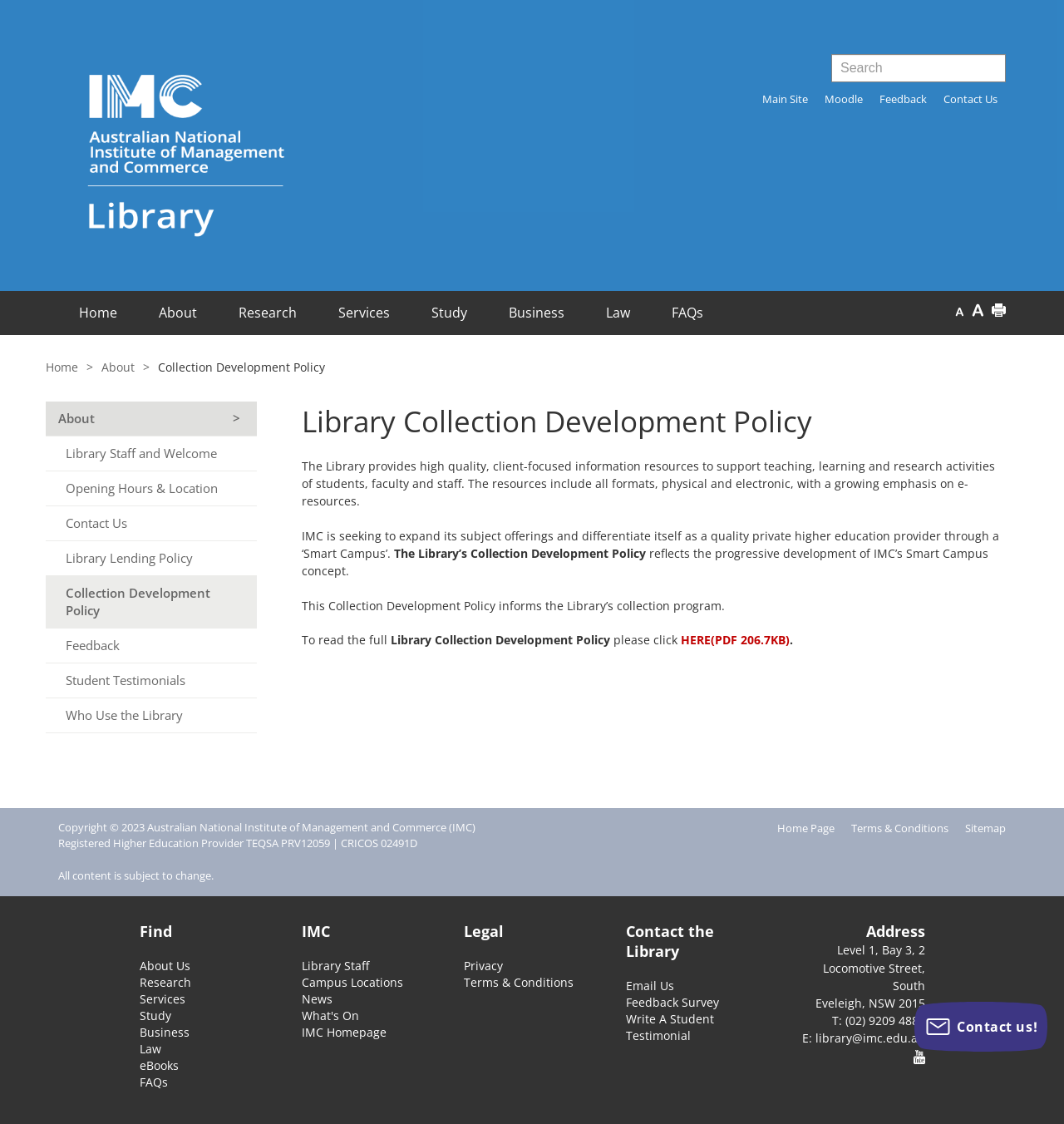Locate the bounding box coordinates of the clickable part needed for the task: "Go to the About page".

[0.13, 0.259, 0.205, 0.298]